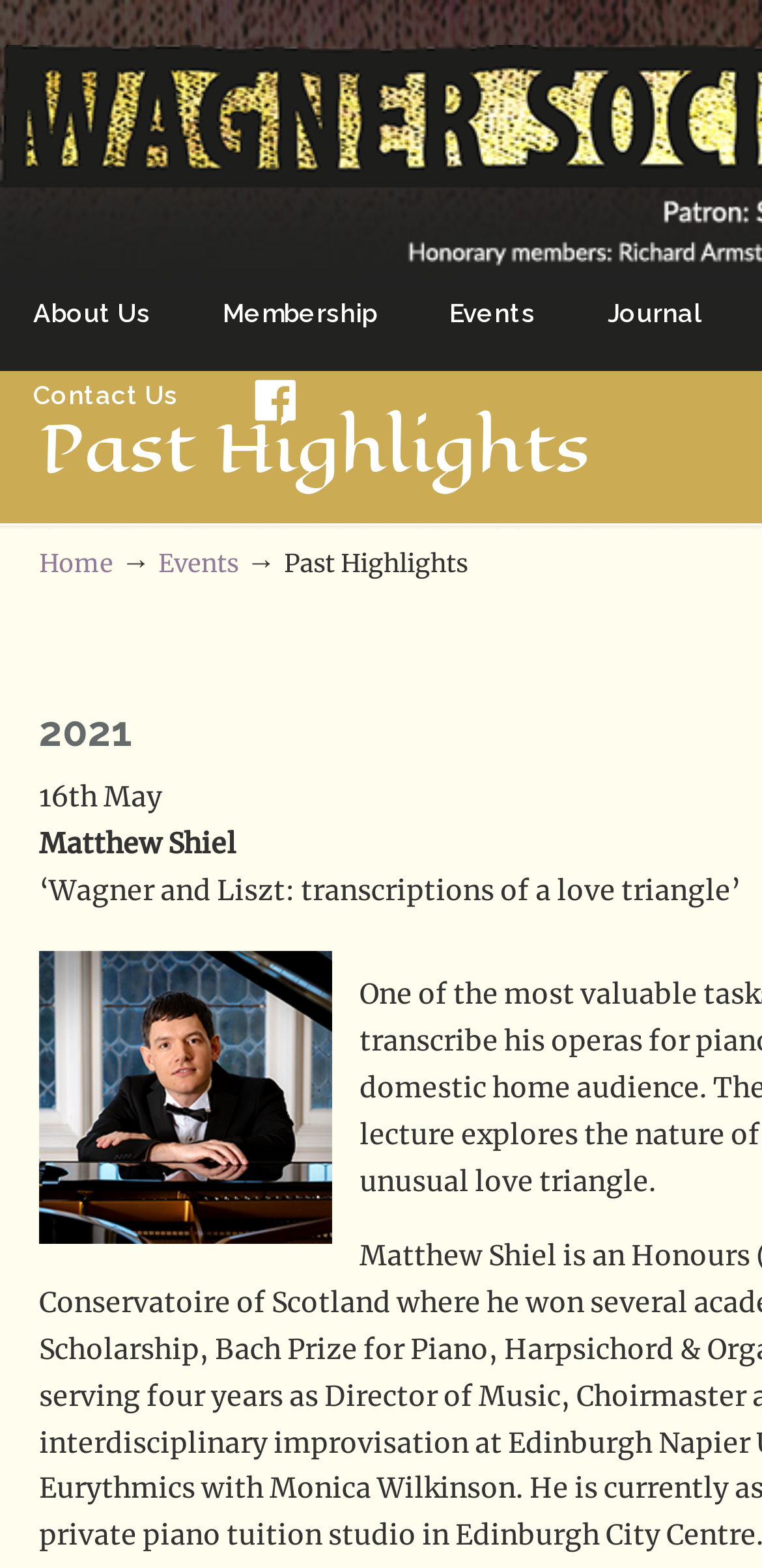Is there a social media link on the webpage?
Deliver a detailed and extensive answer to the question.

By analyzing the webpage, I found a link to Facebook, which suggests that the Wagner Society of Scotland has a presence on social media and might use it to engage with its members or promote its events.